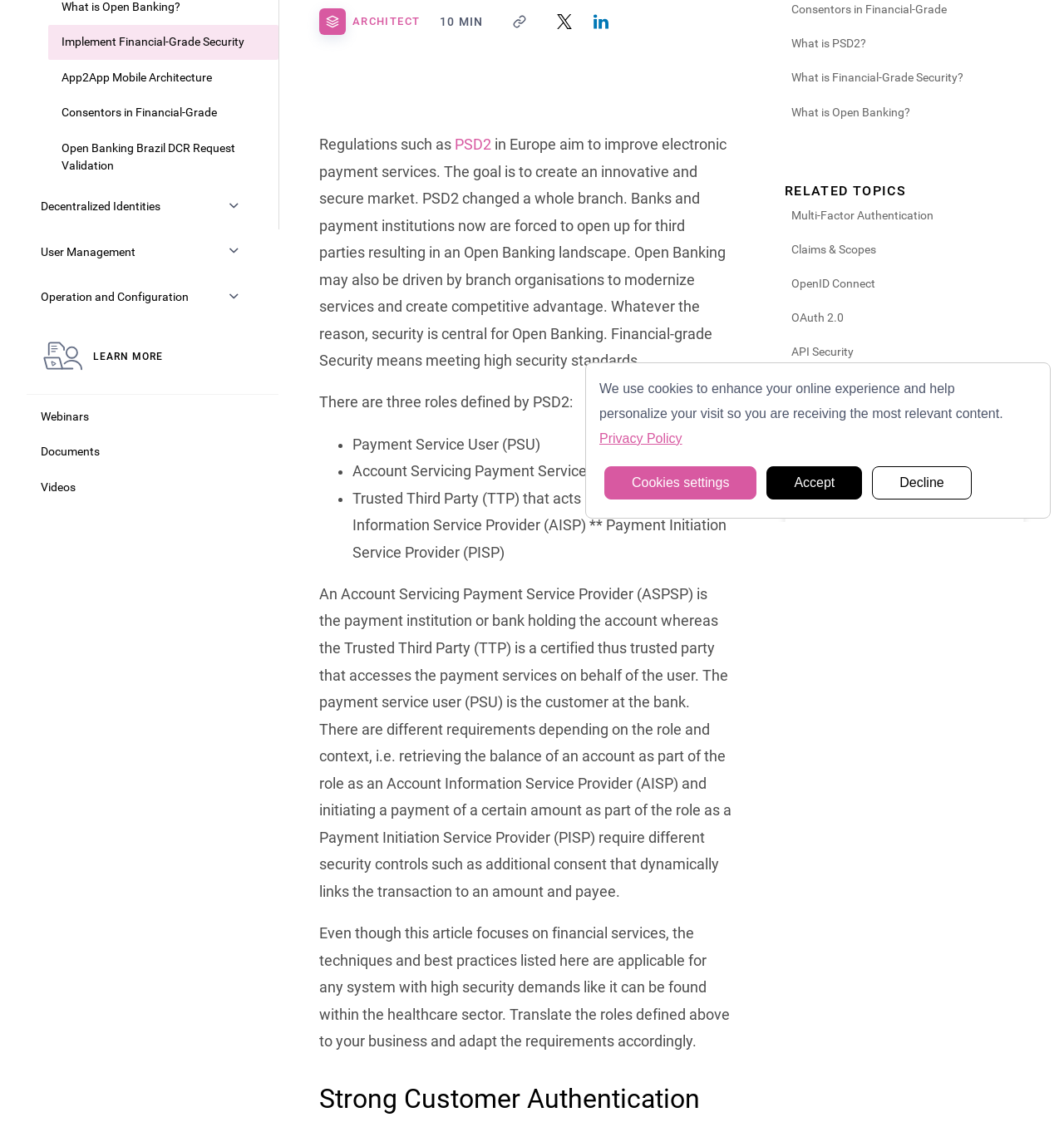Identify the bounding box for the UI element described as: "Multi-Region Deployment". The coordinates should be four float numbers between 0 and 1, i.e., [left, top, right, bottom].

[0.045, 0.316, 0.262, 0.347]